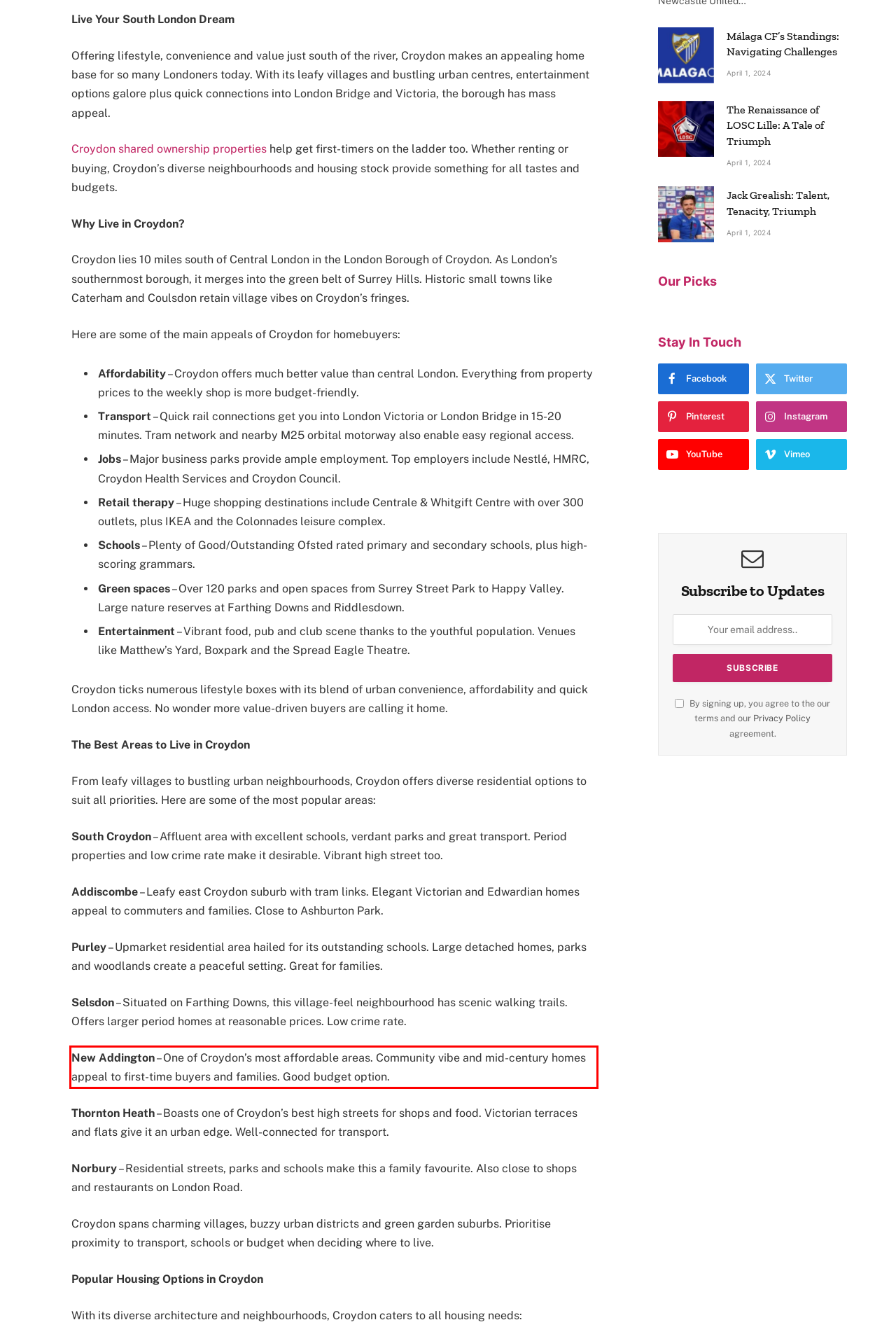You are presented with a screenshot containing a red rectangle. Extract the text found inside this red bounding box.

New Addington – One of Croydon’s most affordable areas. Community vibe and mid-century homes appeal to first-time buyers and families. Good budget option.